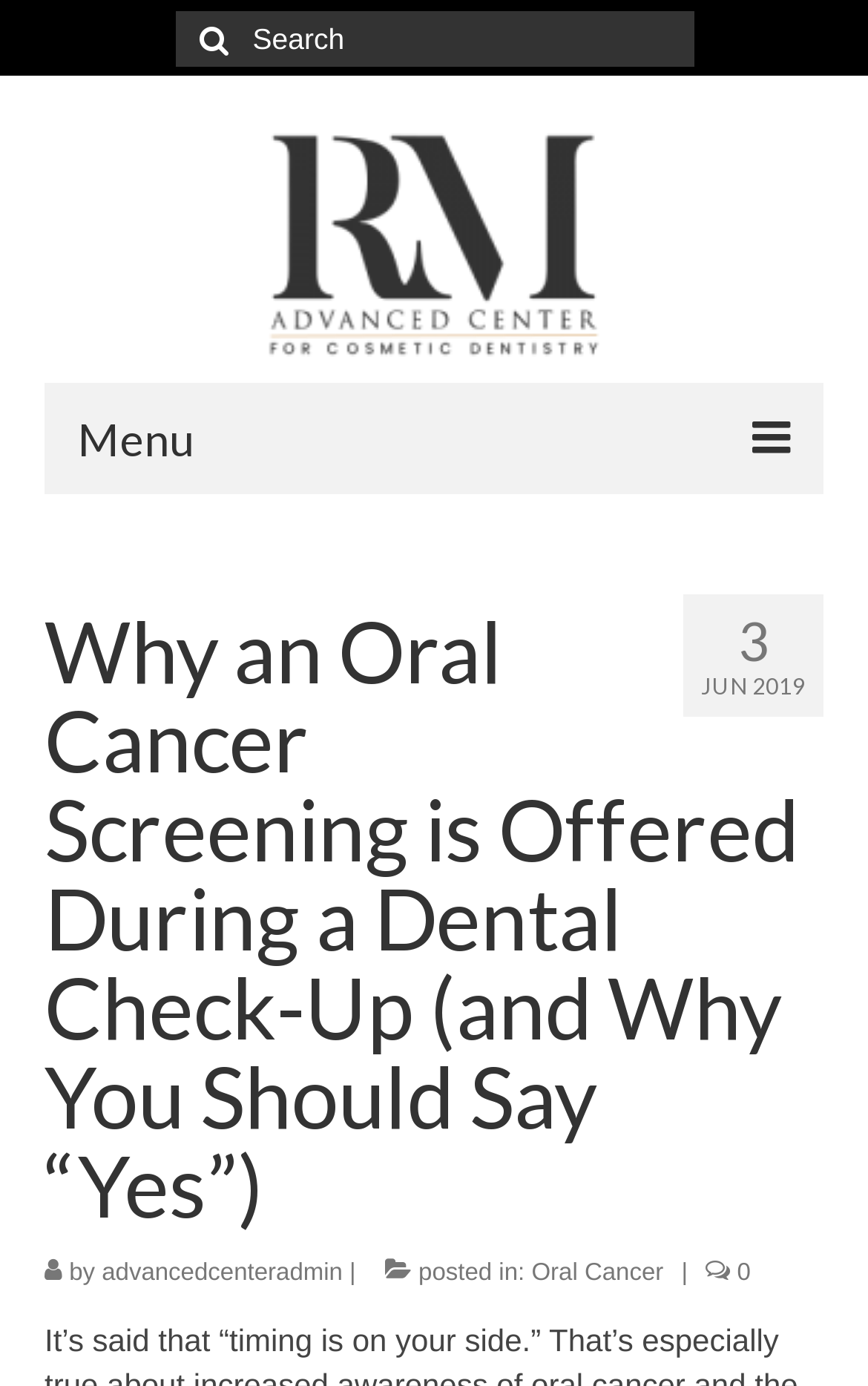Using floating point numbers between 0 and 1, provide the bounding box coordinates in the format (top-left x, top-left y, bottom-right x, bottom-right y). Locate the UI element described here: Location & Hours

[0.077, 0.636, 0.923, 0.702]